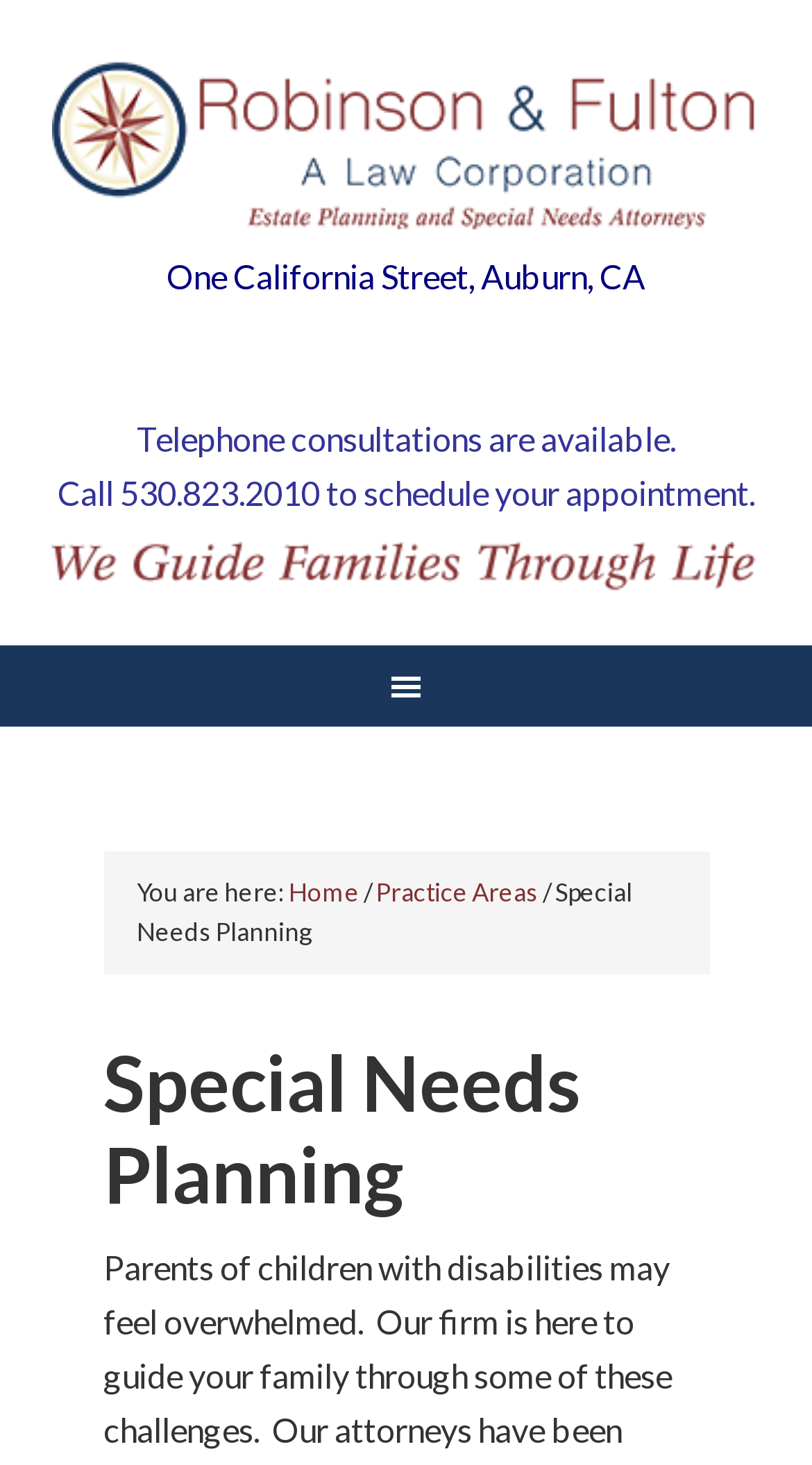Provide your answer in one word or a succinct phrase for the question: 
What is the address of the law firm?

One California Street, Auburn, CA